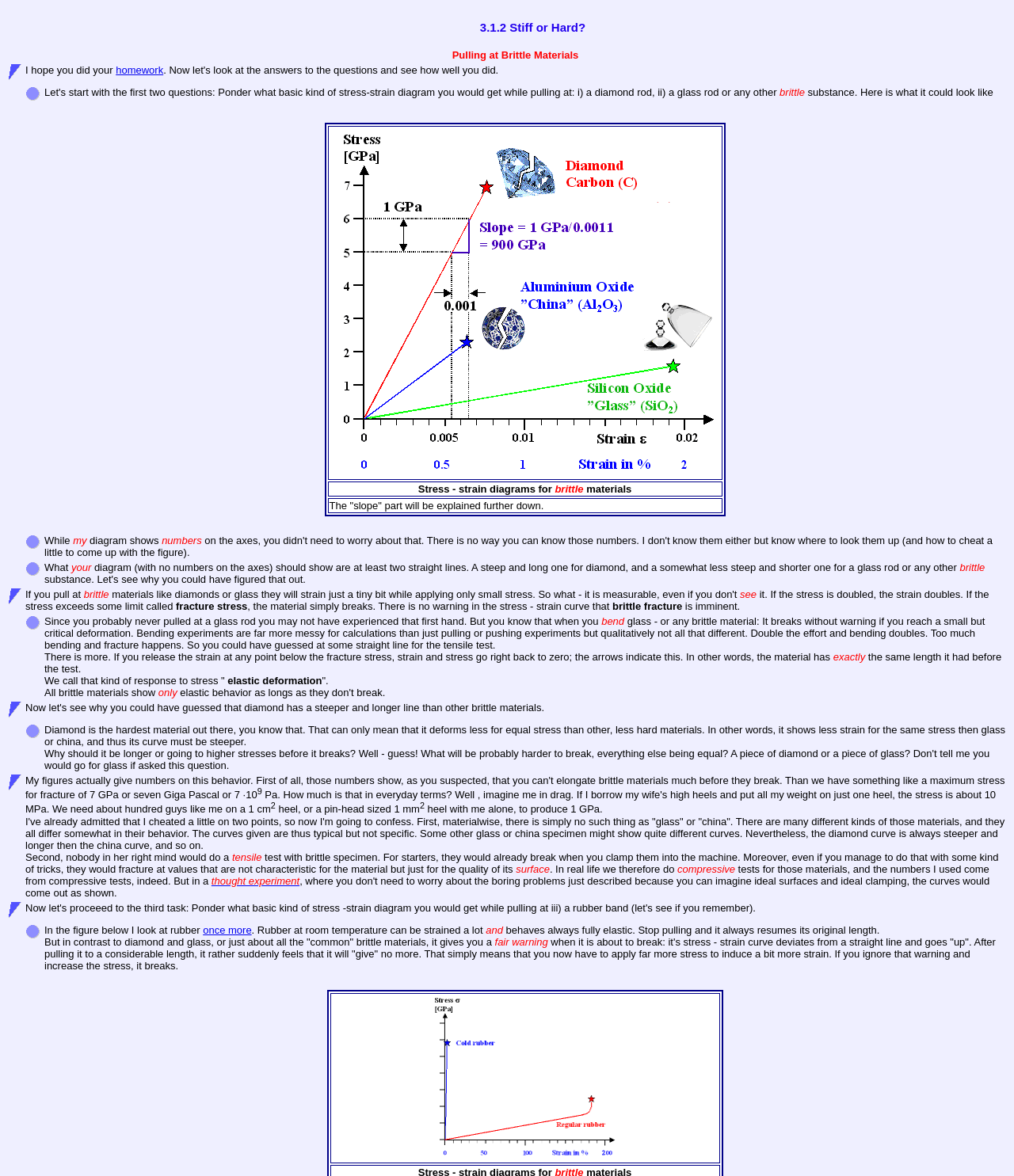Provide the bounding box coordinates of the HTML element described by the text: "elastic deformation". The coordinates should be in the format [left, top, right, bottom] with values between 0 and 1.

[0.222, 0.574, 0.318, 0.584]